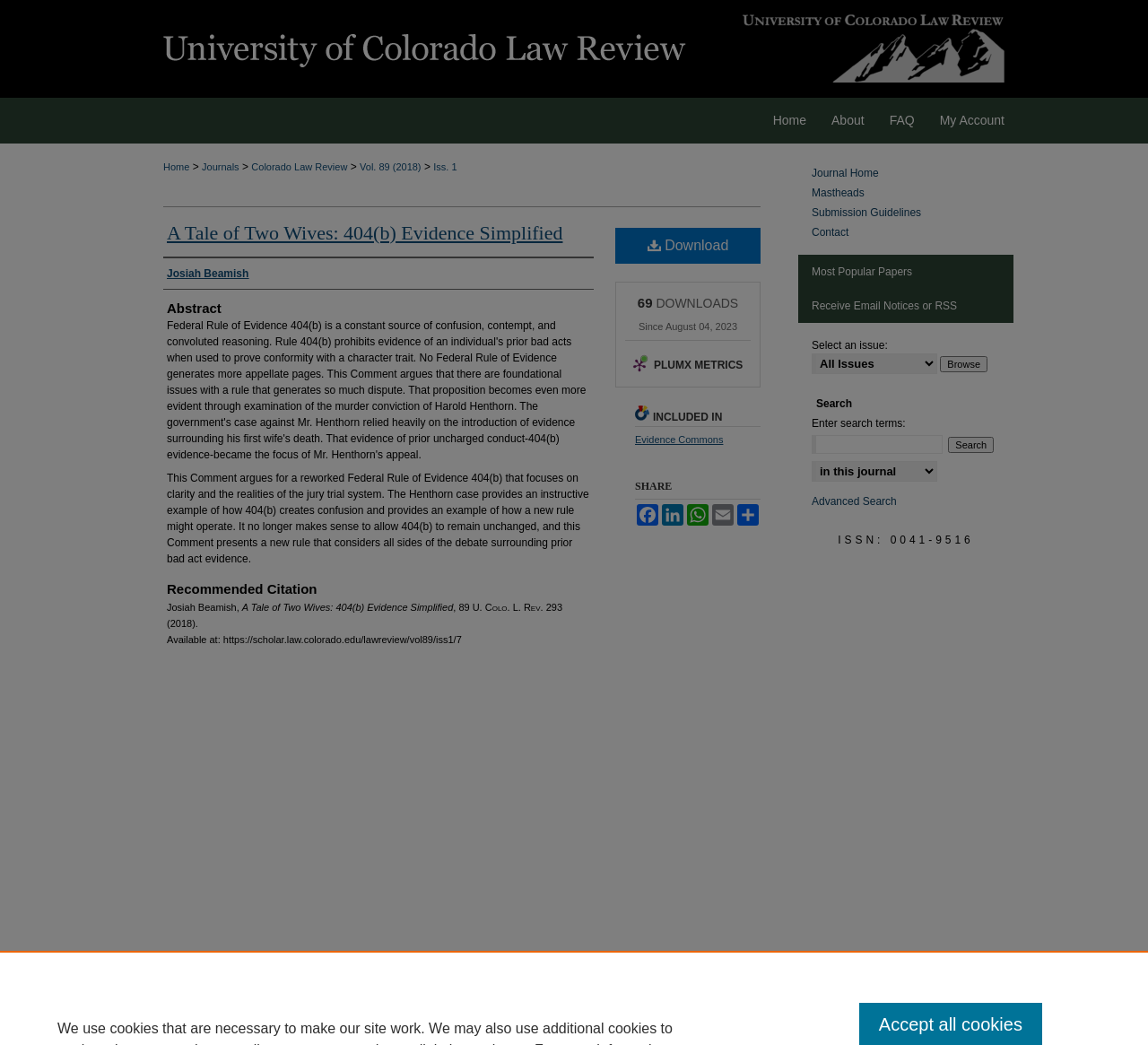How many downloads does the article have?
Please give a detailed and elaborate answer to the question.

I found the download count by looking at the static text element with the text '69' which is located near the 'DOWNLOADS' text.